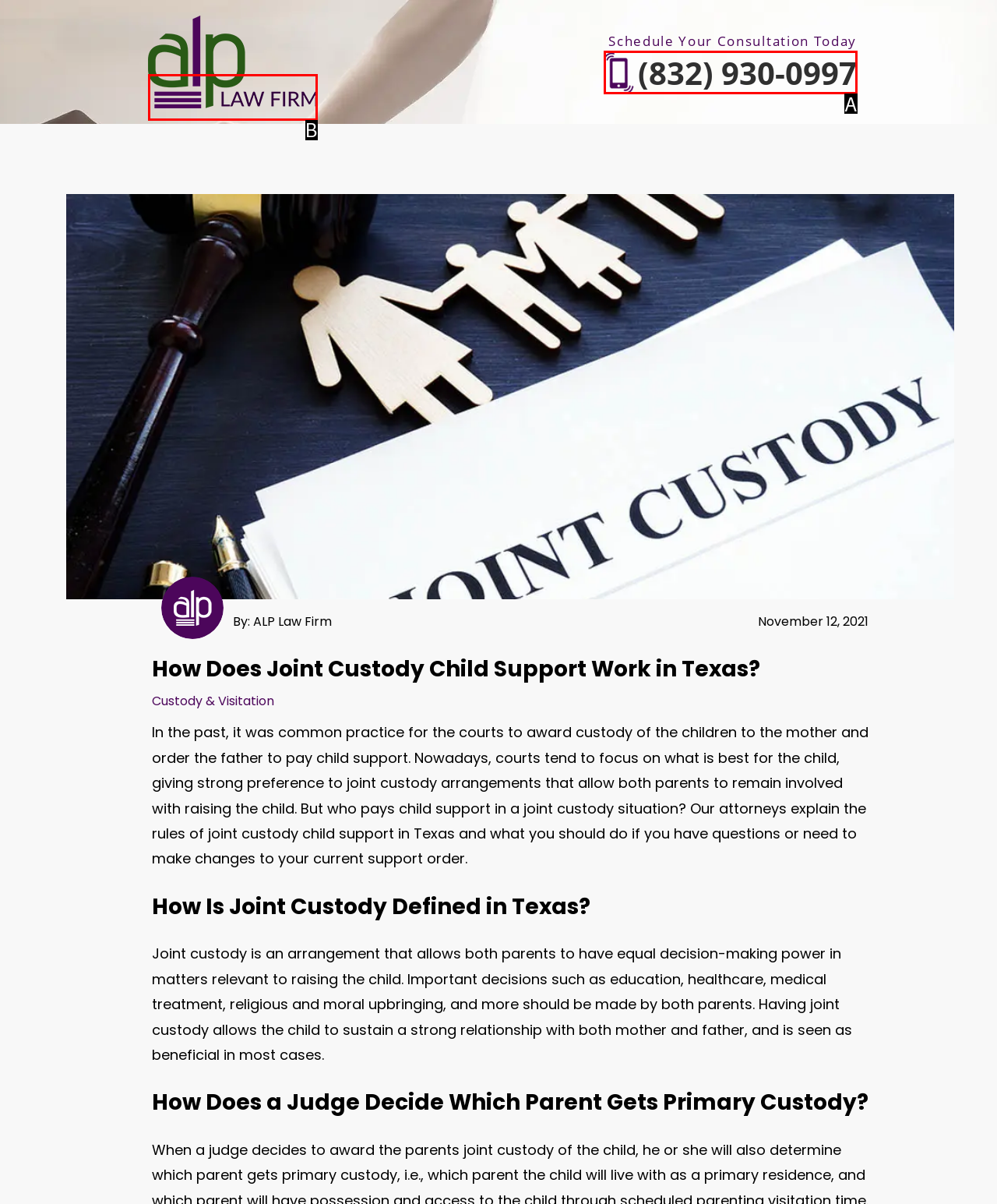Choose the option that best matches the description: (832) 930-0997
Indicate the letter of the matching option directly.

A